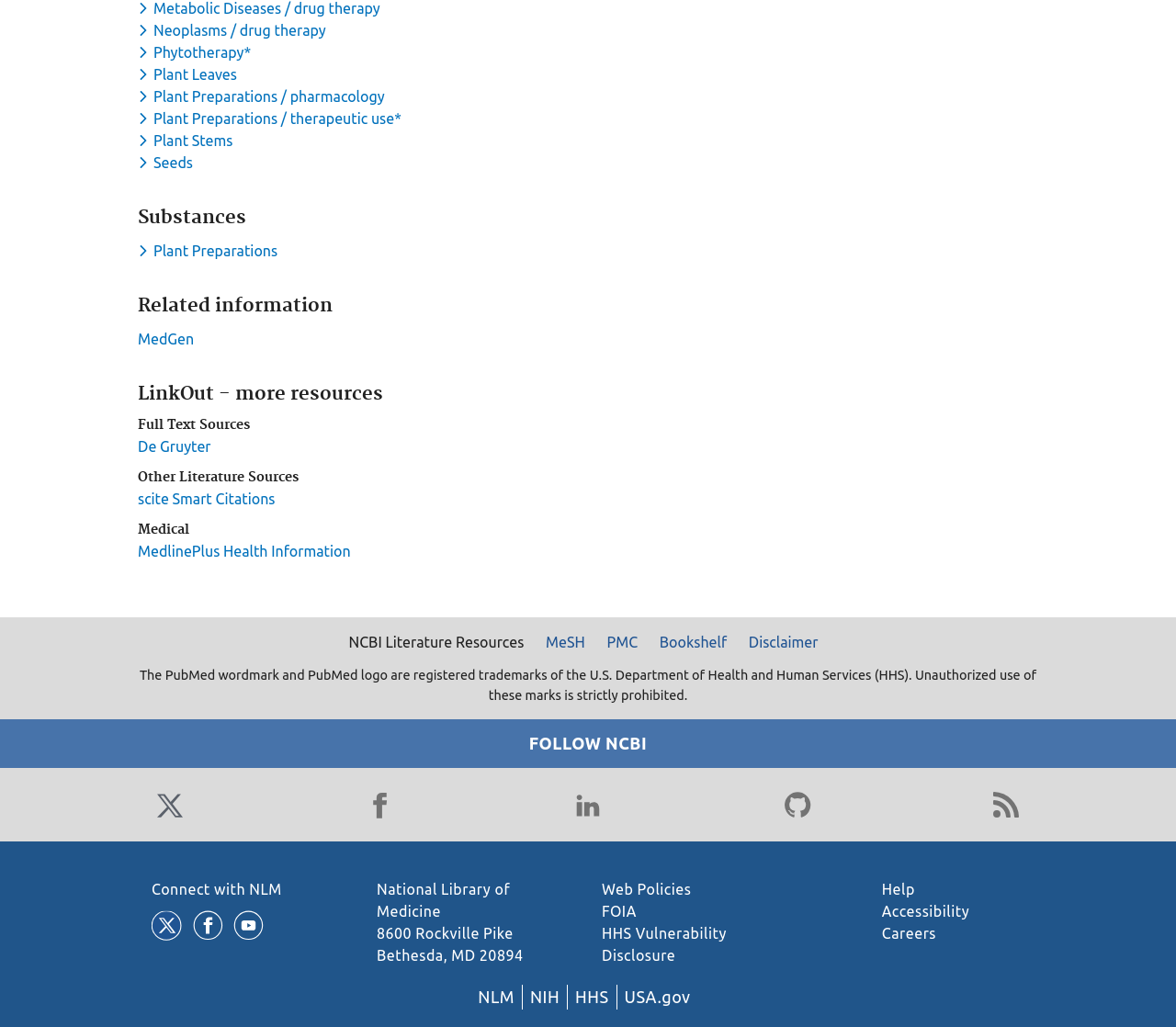What type of resources are listed under 'Full Text Sources'?
Please respond to the question with a detailed and informative answer.

Under the 'Full Text Sources' heading, there is a link to 'De Gruyter', which suggests that it is a resource that provides full-text articles or publications.